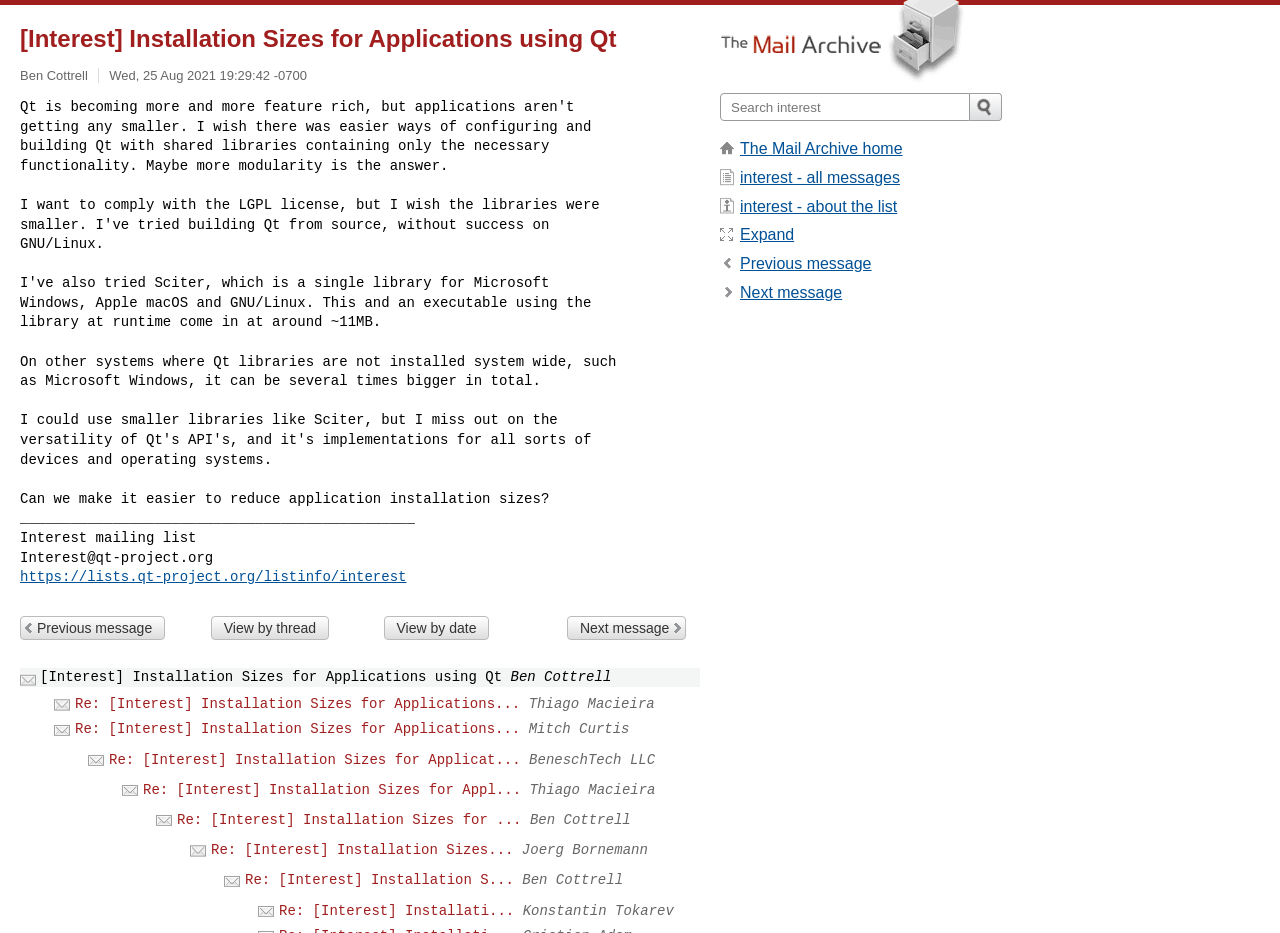Pinpoint the bounding box coordinates of the element you need to click to execute the following instruction: "Submit a query". The bounding box should be represented by four float numbers between 0 and 1, in the format [left, top, right, bottom].

[0.758, 0.1, 0.783, 0.13]